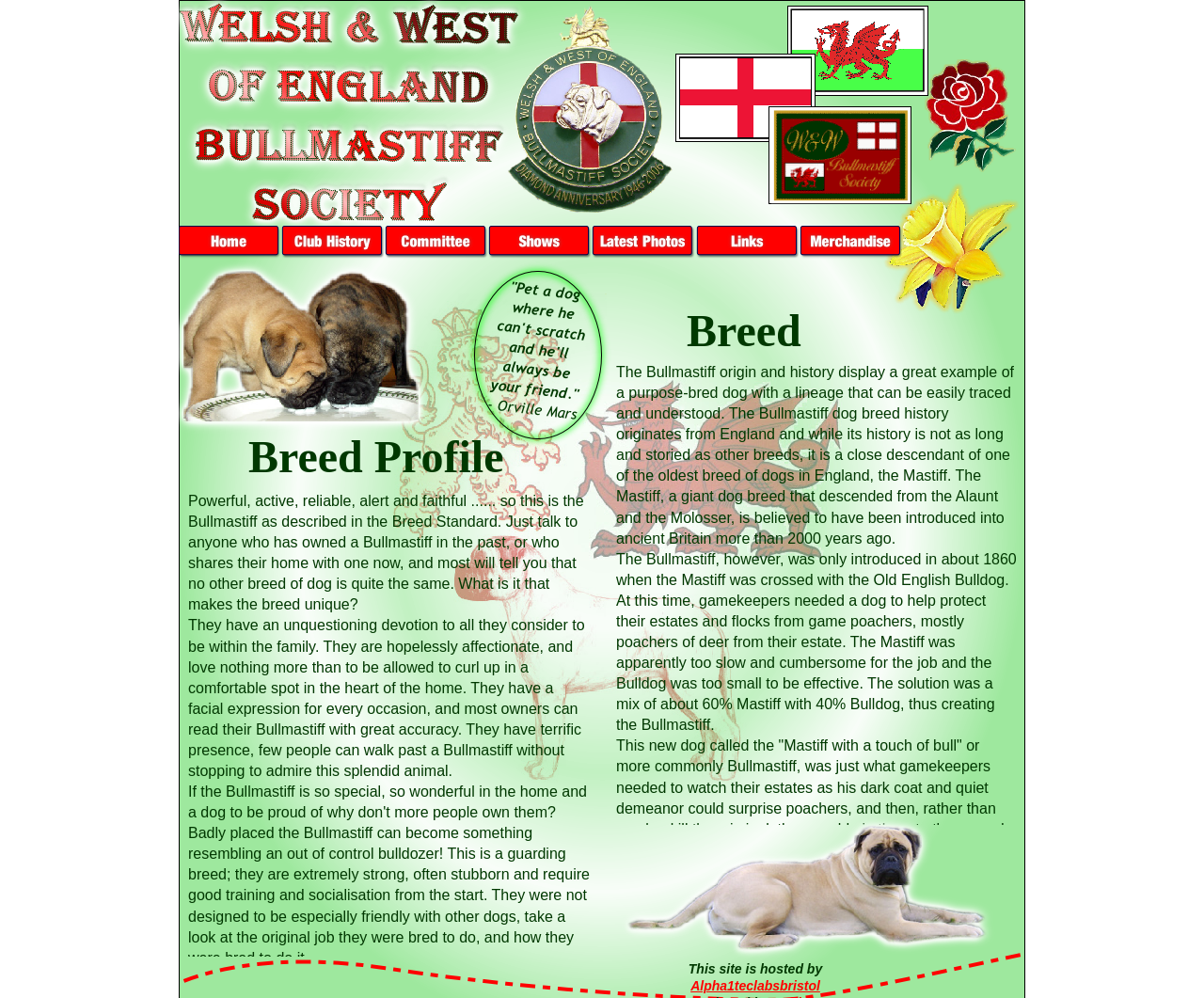Using the element description Alpha1teclabsbristol, predict the bounding box coordinates for the UI element. Provide the coordinates in (top-left x, top-left y, bottom-right x, bottom-right y) format with values ranging from 0 to 1.

[0.574, 0.98, 0.681, 0.995]